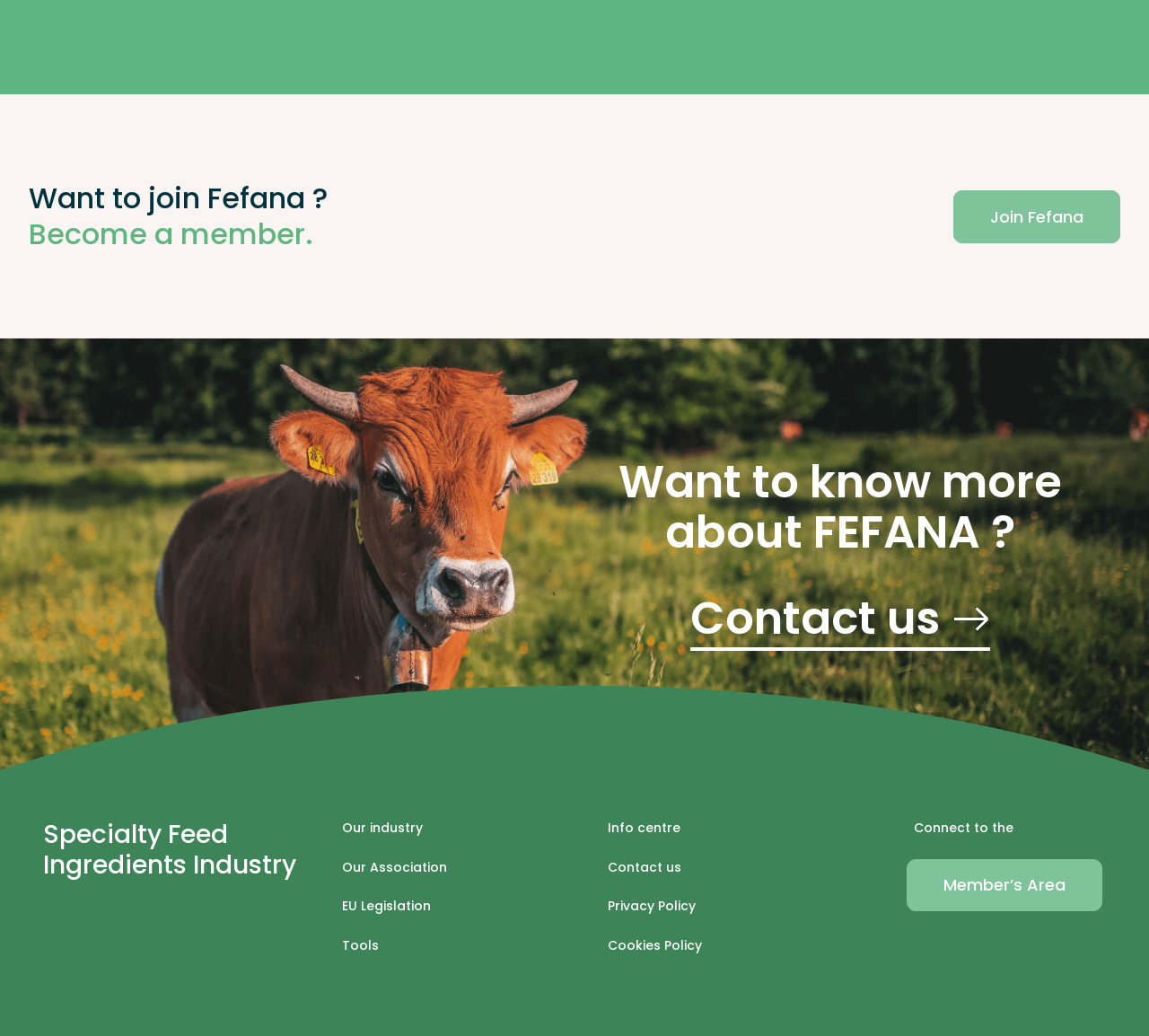Find the bounding box coordinates of the area to click in order to follow the instruction: "Click on 'Join Fefana'".

[0.83, 0.184, 0.975, 0.235]